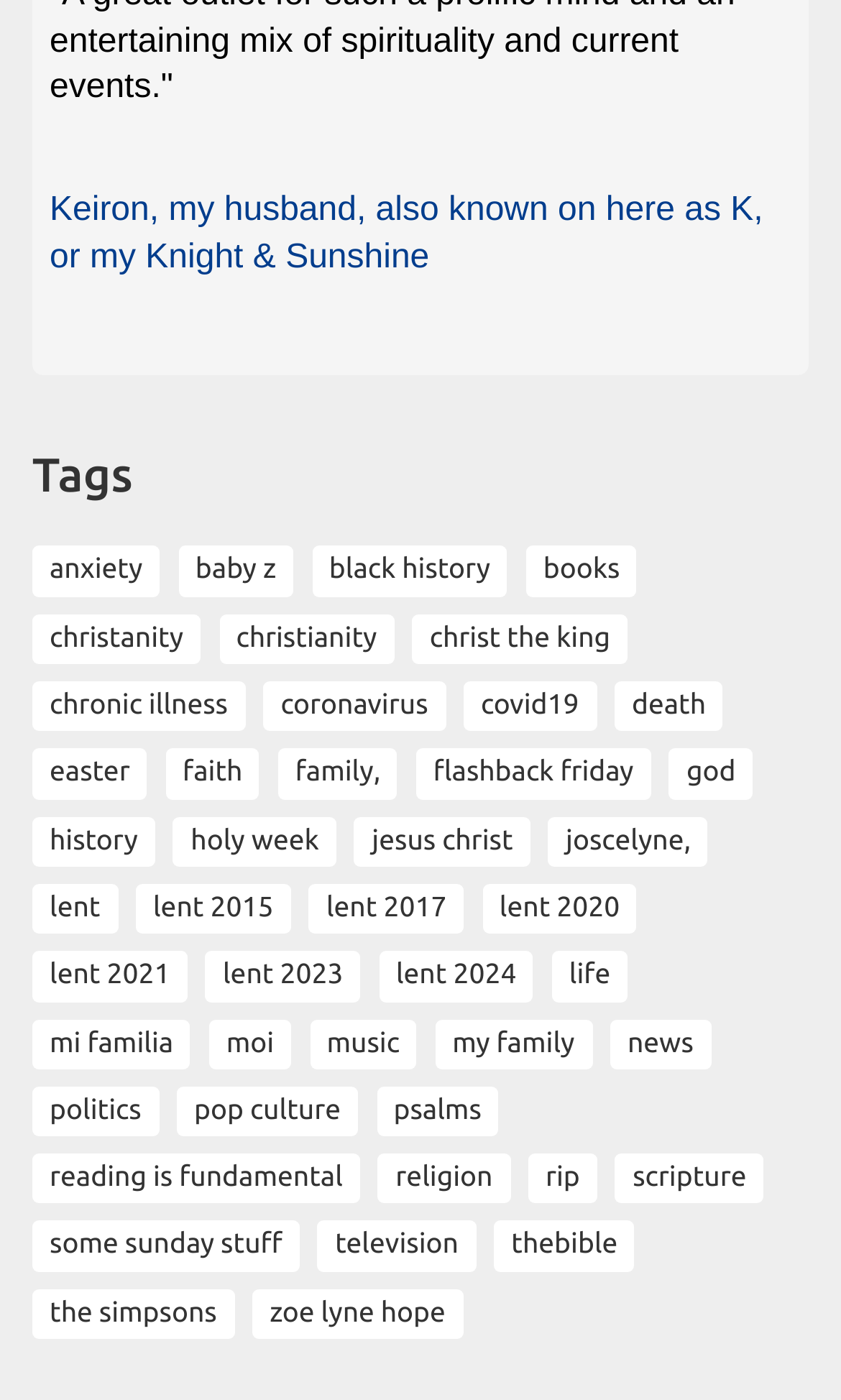Look at the image and answer the question in detail:
What is the second most popular tag on this webpage?

I looked at the number of items associated with each tag and found that 'Life' has the second most items, with 65 items.